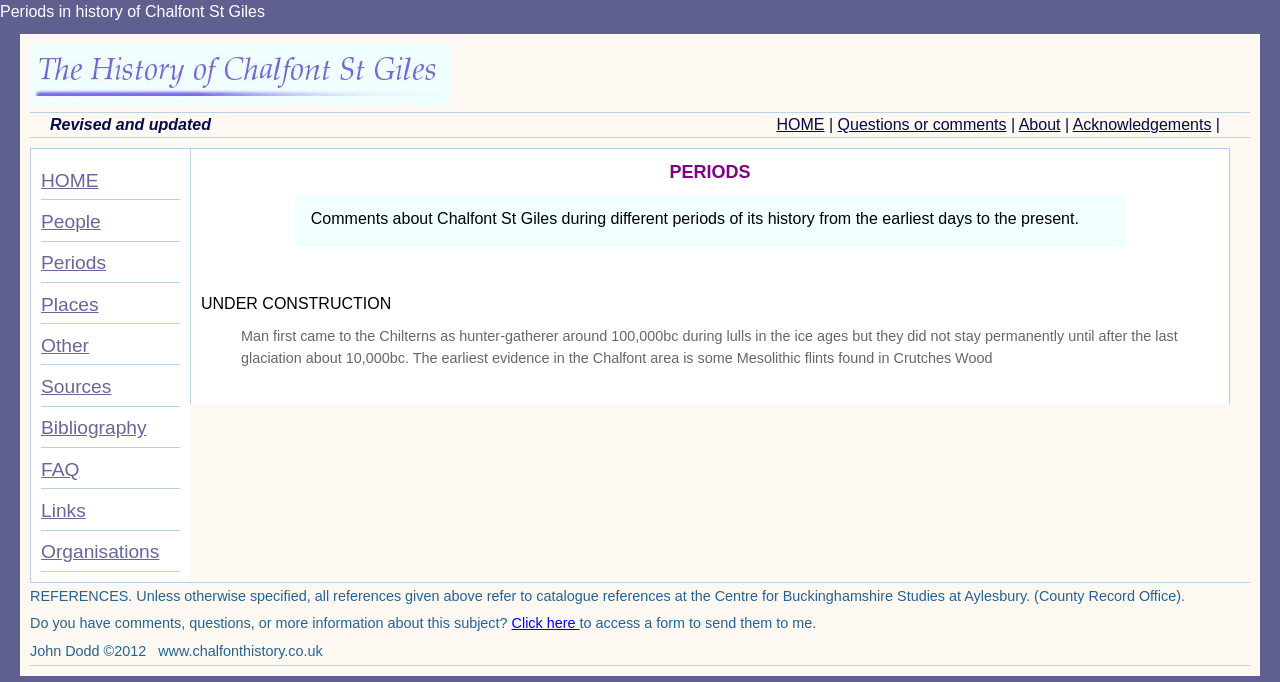What is the main topic of this webpage?
Based on the image, answer the question with as much detail as possible.

Based on the webpage content, especially the heading 'PERIODS' and the static text 'Comments about Chalfont St Giles during different periods of its history from the earliest days to the present.', it is clear that the main topic of this webpage is the history of Chalfont St Giles.